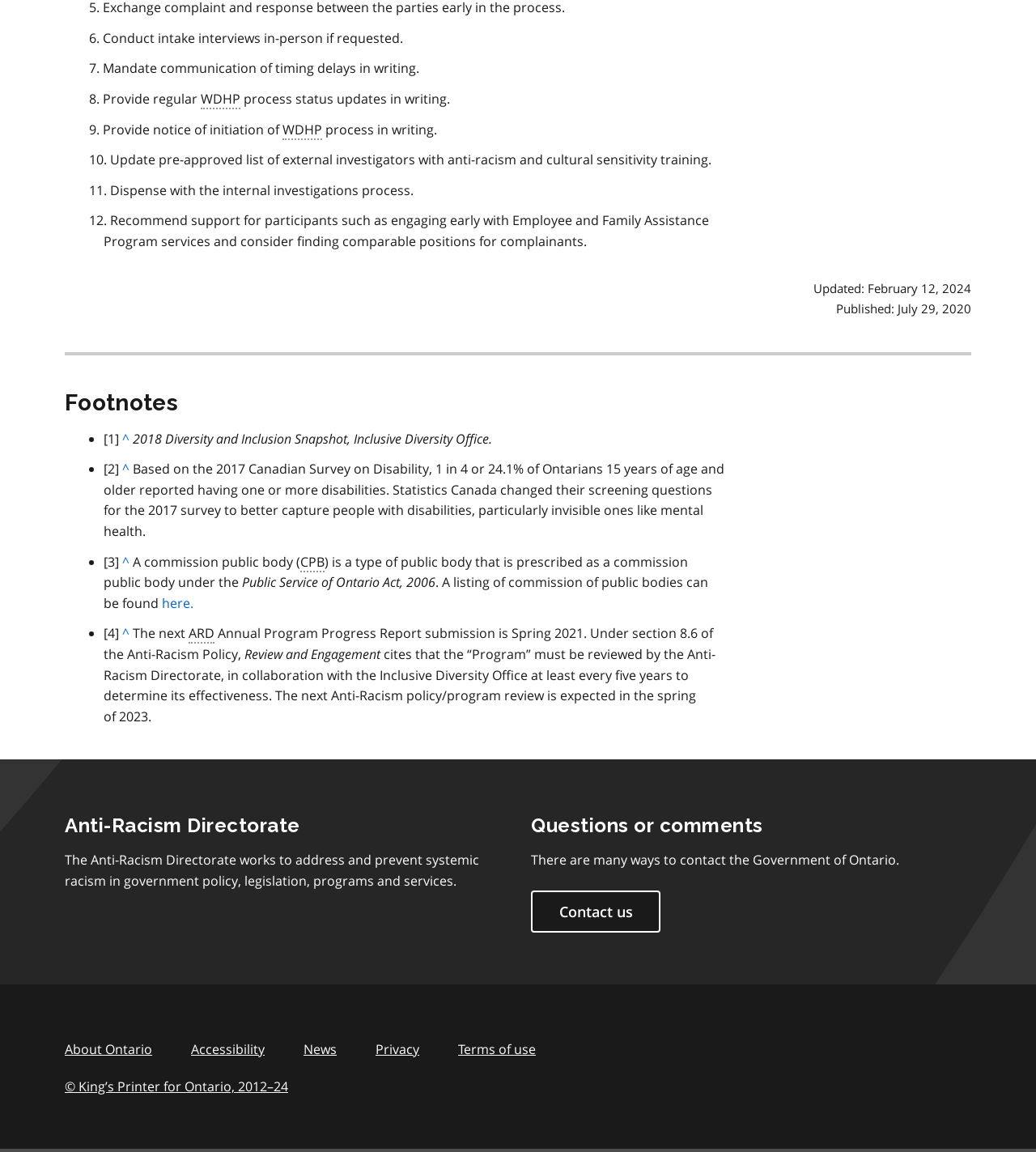Pinpoint the bounding box coordinates of the area that should be clicked to complete the following instruction: "Learn about the Anti-Racism Directorate". The coordinates must be given as four float numbers between 0 and 1, i.e., [left, top, right, bottom].

[0.062, 0.704, 0.488, 0.73]